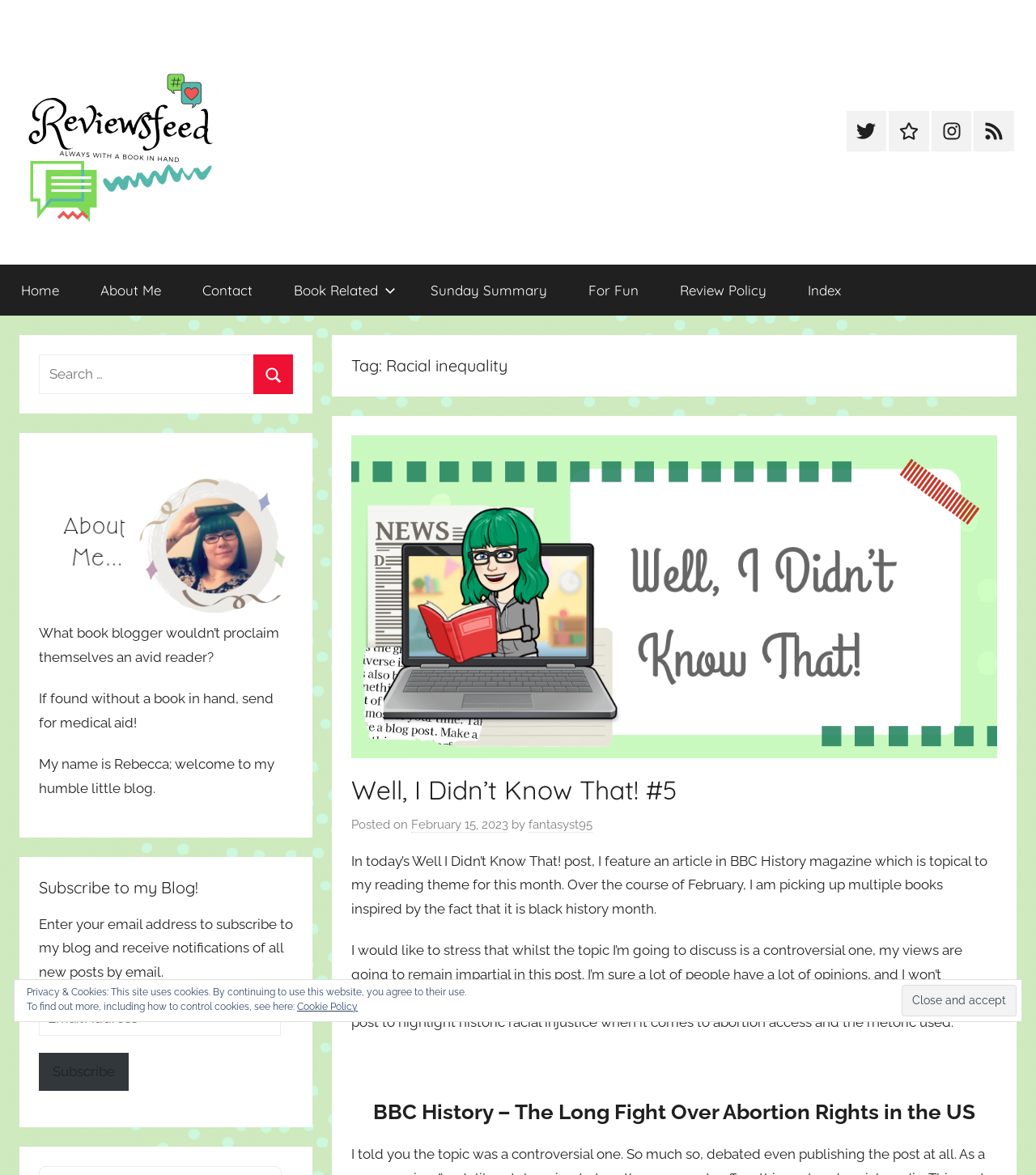Can you find the bounding box coordinates for the UI element given this description: "February 15, 2023February 15, 2023"? Provide the coordinates as four float numbers between 0 and 1: [left, top, right, bottom].

[0.397, 0.696, 0.491, 0.709]